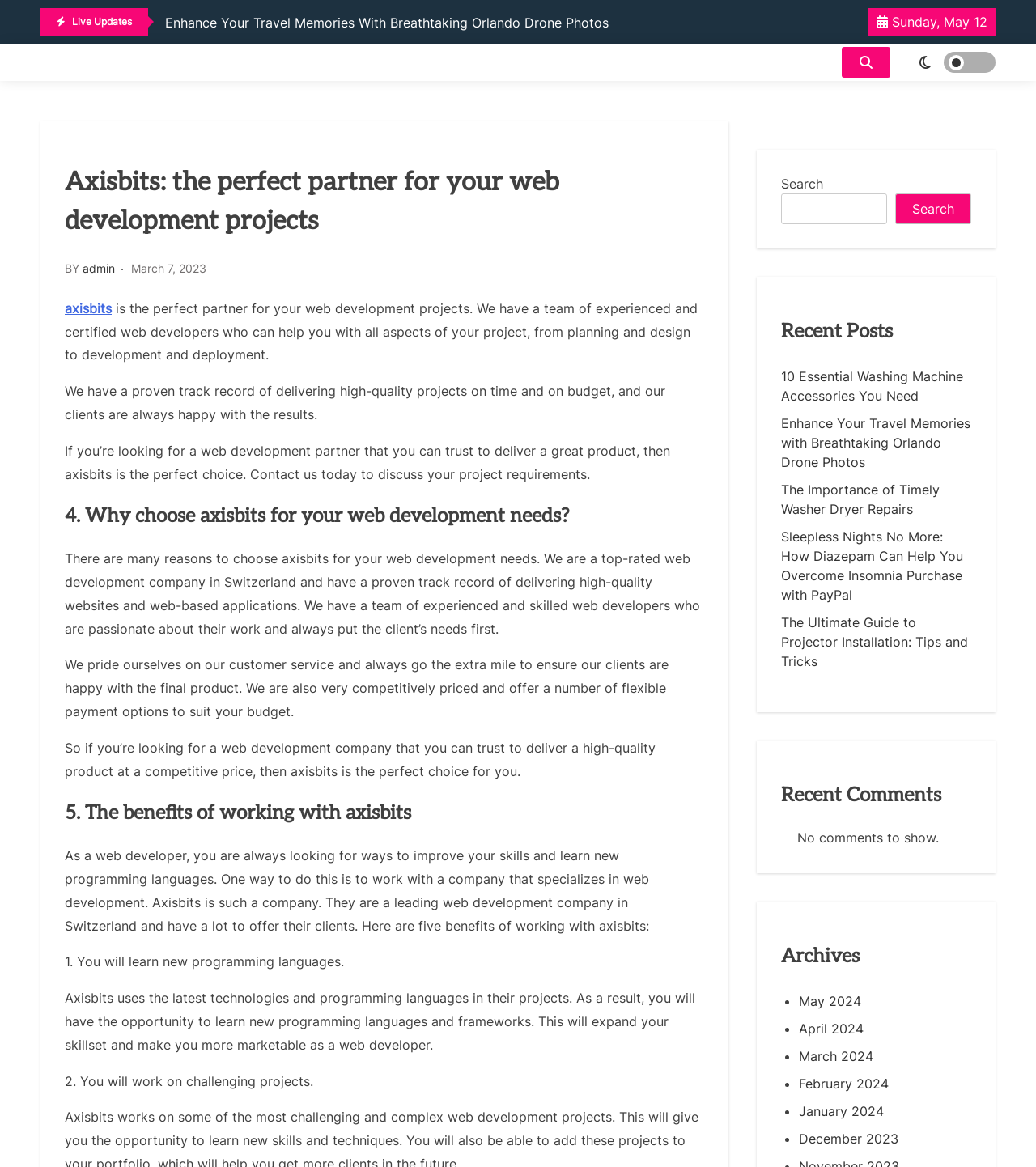What is the date mentioned in the top-right corner?
Use the information from the image to give a detailed answer to the question.

I looked at the top-right corner of the webpage and found a static text element with the date 'Sunday, May 12'.